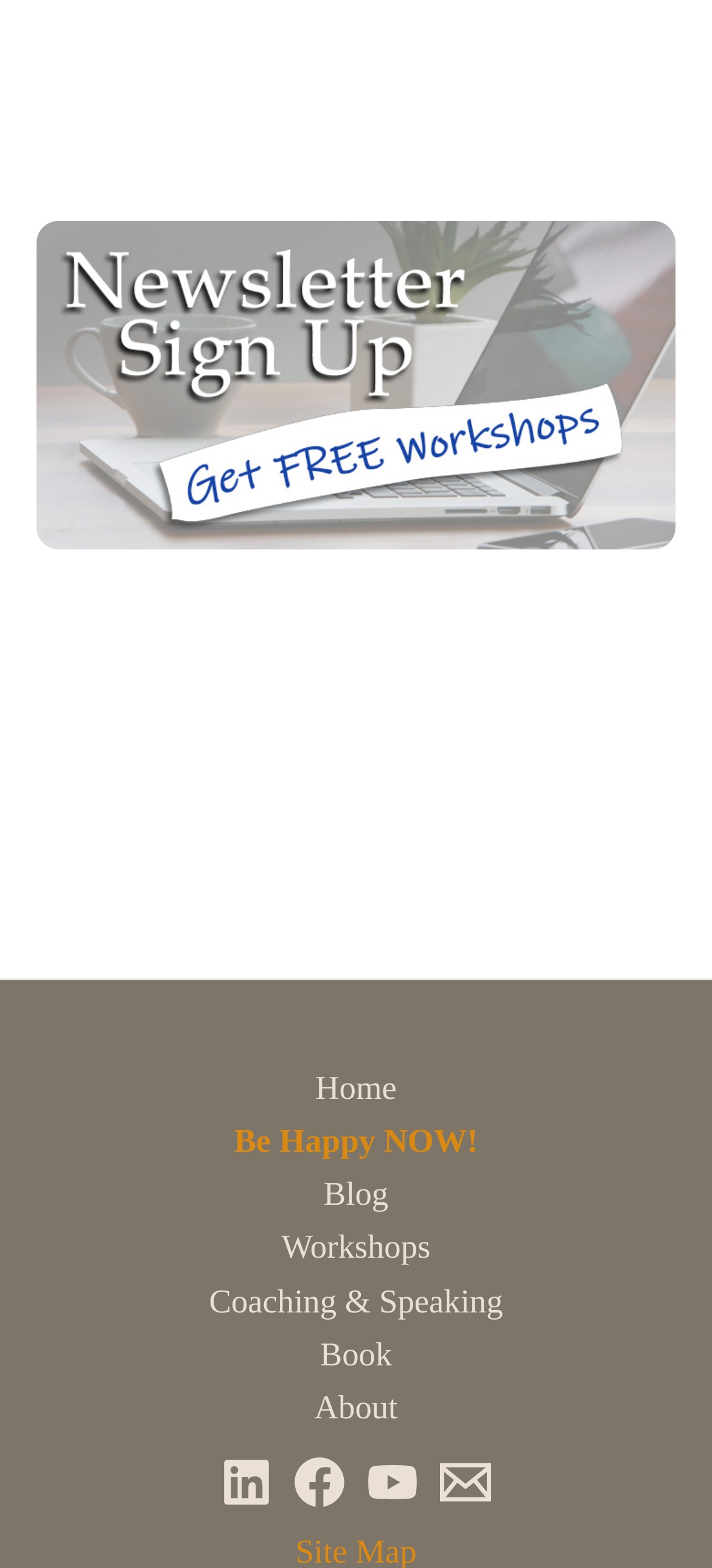Please locate the bounding box coordinates of the element's region that needs to be clicked to follow the instruction: "log in". The bounding box coordinates should be provided as four float numbers between 0 and 1, i.e., [left, top, right, bottom].

None